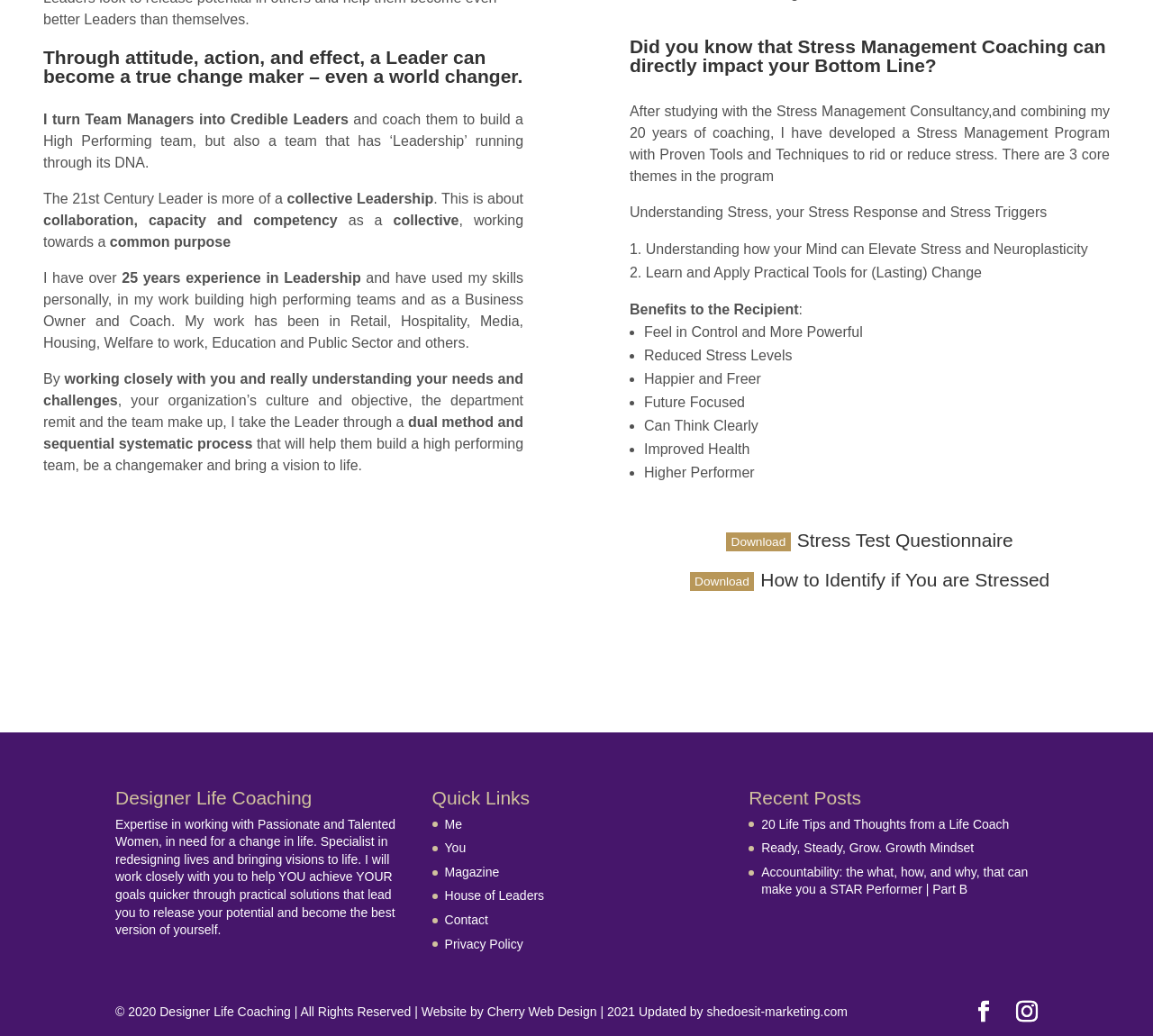What is the name of the coaching service?
Please provide a comprehensive answer to the question based on the webpage screenshot.

The name of the coaching service is mentioned in the heading 'Designer Life Coaching' at the bottom of the webpage, and it is also mentioned in the text 'Get in touch today to discuss what your organisation needs'.